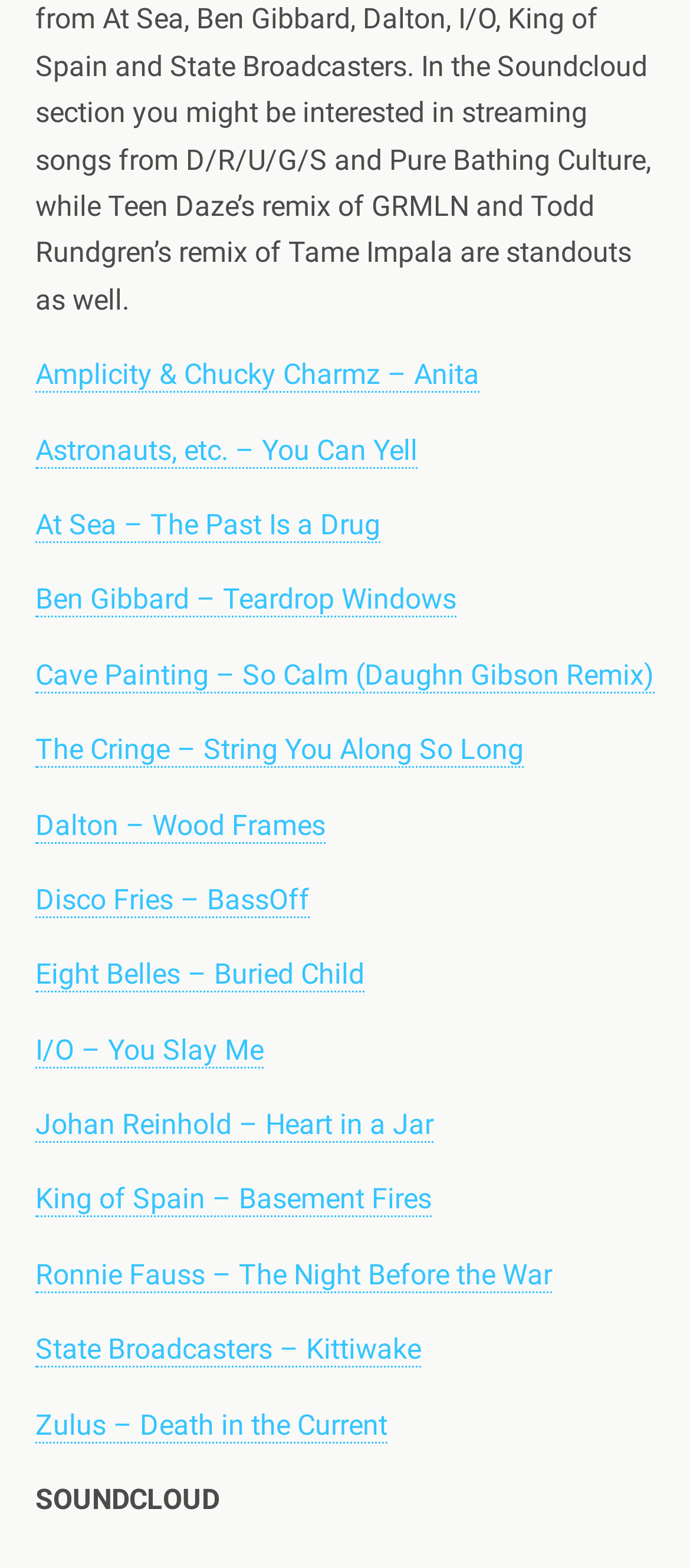Locate the bounding box coordinates of the area you need to click to fulfill this instruction: 'check out The Past Is a Drug by At Sea'. The coordinates must be in the form of four float numbers ranging from 0 to 1: [left, top, right, bottom].

[0.051, 0.324, 0.551, 0.346]